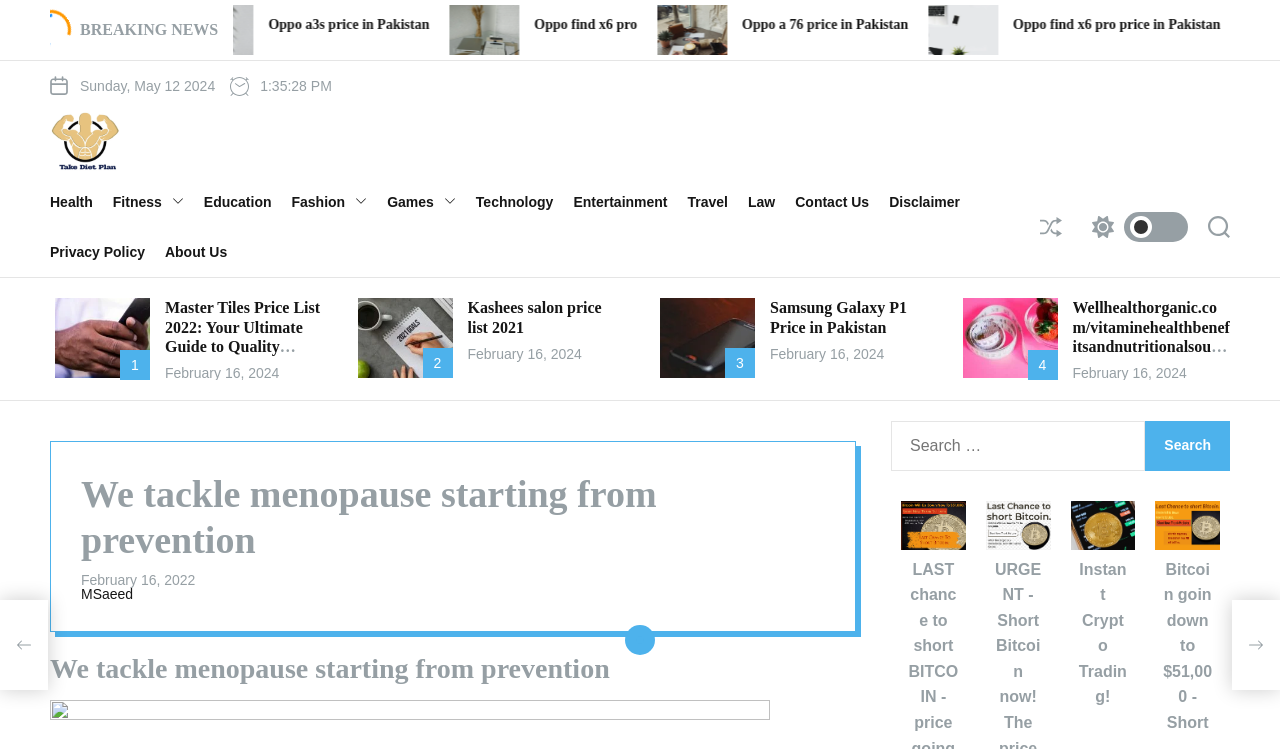Using the information in the image, give a comprehensive answer to the question: 
How many articles are there on the webpage?

I counted the number of article elements on the webpage and found 5 of them, each with a unique set of child elements such as links, headings, and images.